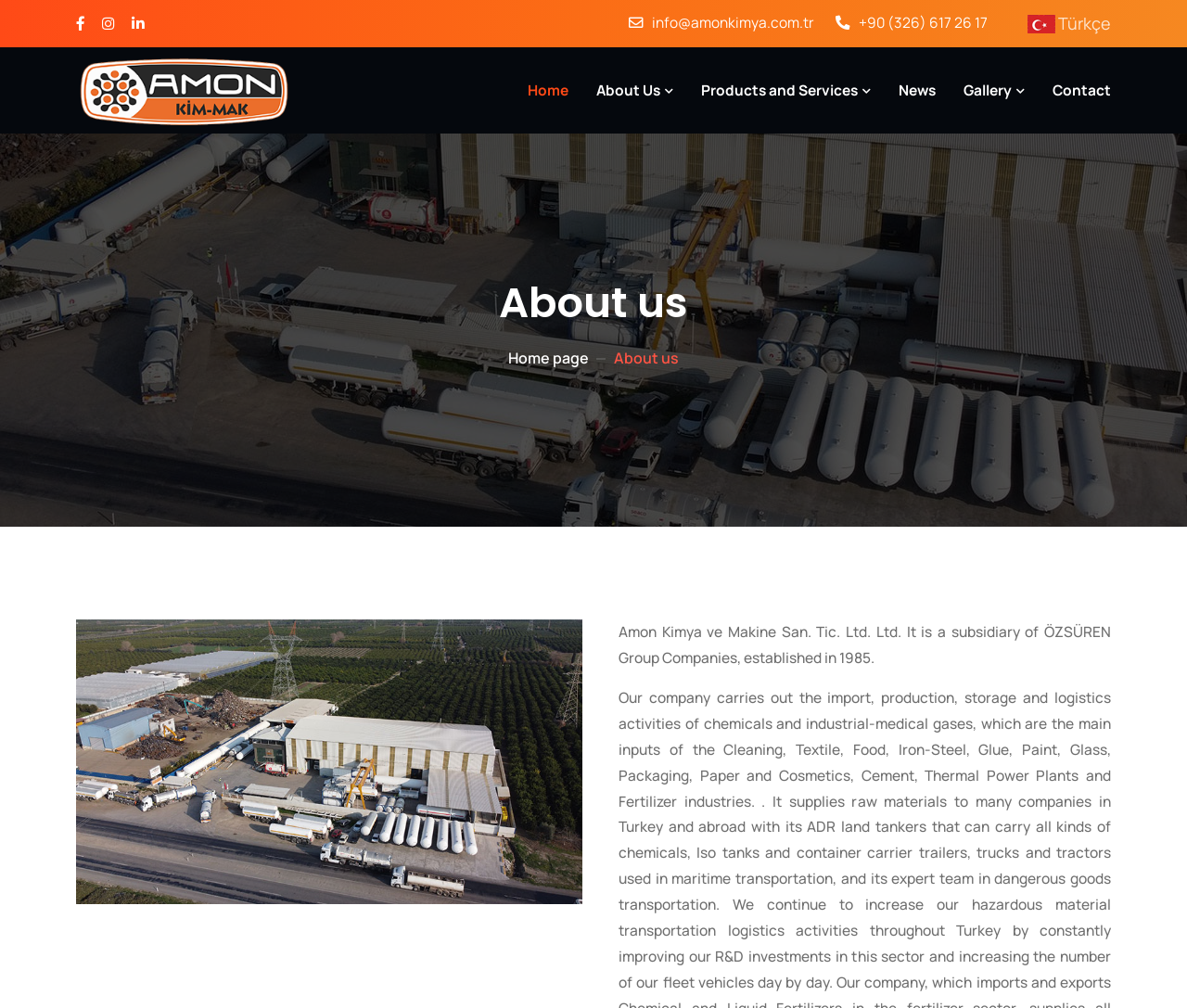Highlight the bounding box coordinates of the element you need to click to perform the following instruction: "Click the Amon Kimya Logo."

[0.064, 0.053, 0.246, 0.127]